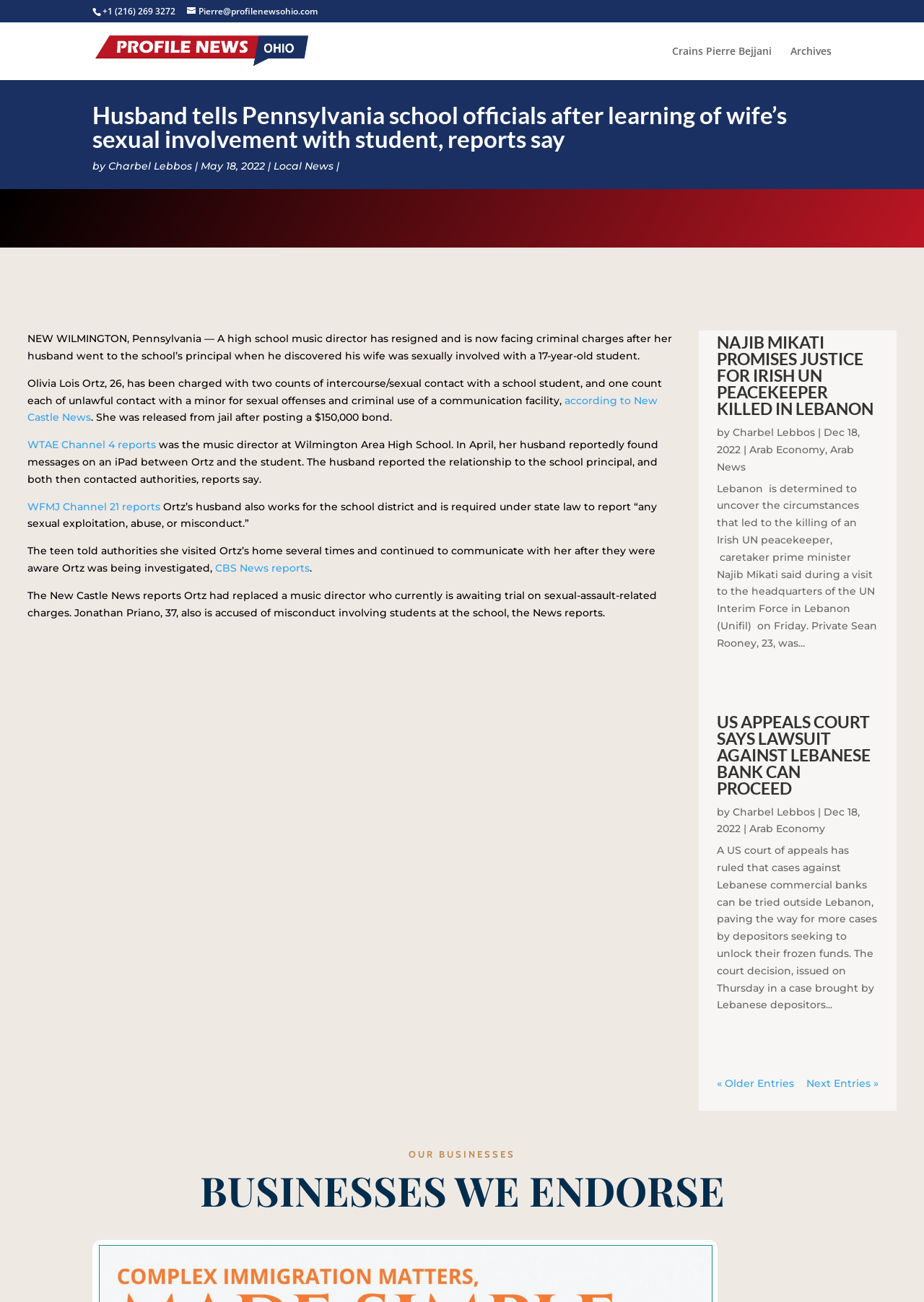What is the name of the Irish UN peacekeeper killed in Lebanon?
Please respond to the question with a detailed and well-explained answer.

I found the answer by reading the article on the webpage, which states that Lebanon is determined to uncover the circumstances that led to the killing of an Irish UN peacekeeper, Private Sean Rooney, 23.